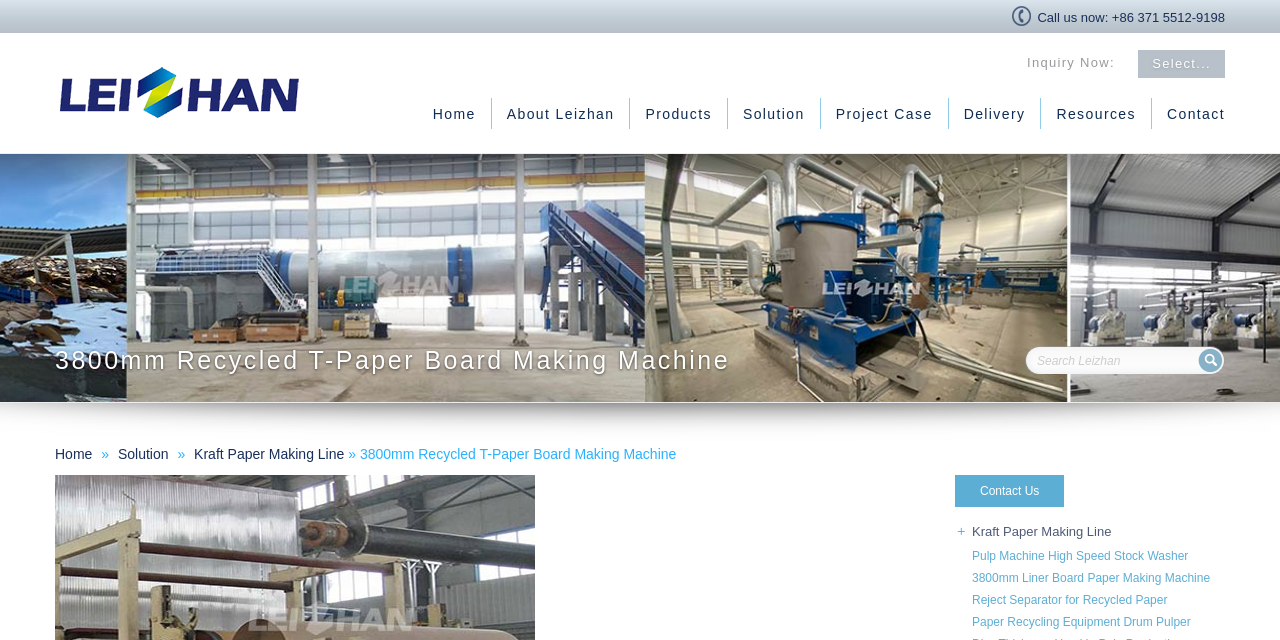What is the phone number to call?
Please give a detailed and thorough answer to the question, covering all relevant points.

I found the phone number by looking at the static text element that says 'Call us now:' and the adjacent static text element that displays the phone number.